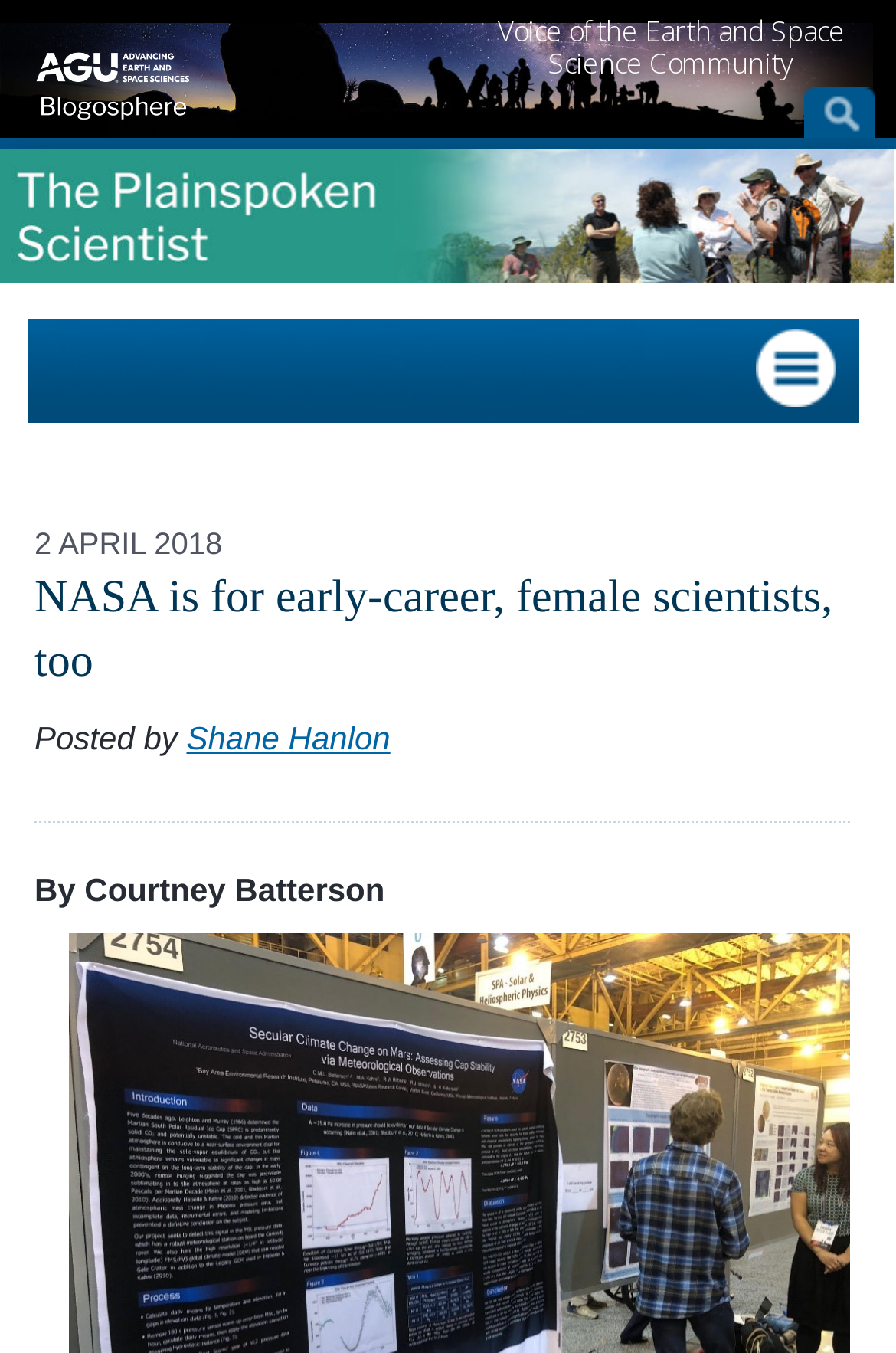Based on the element description: "Shane Hanlon", identify the UI element and provide its bounding box coordinates. Use four float numbers between 0 and 1, [left, top, right, bottom].

[0.208, 0.532, 0.436, 0.559]